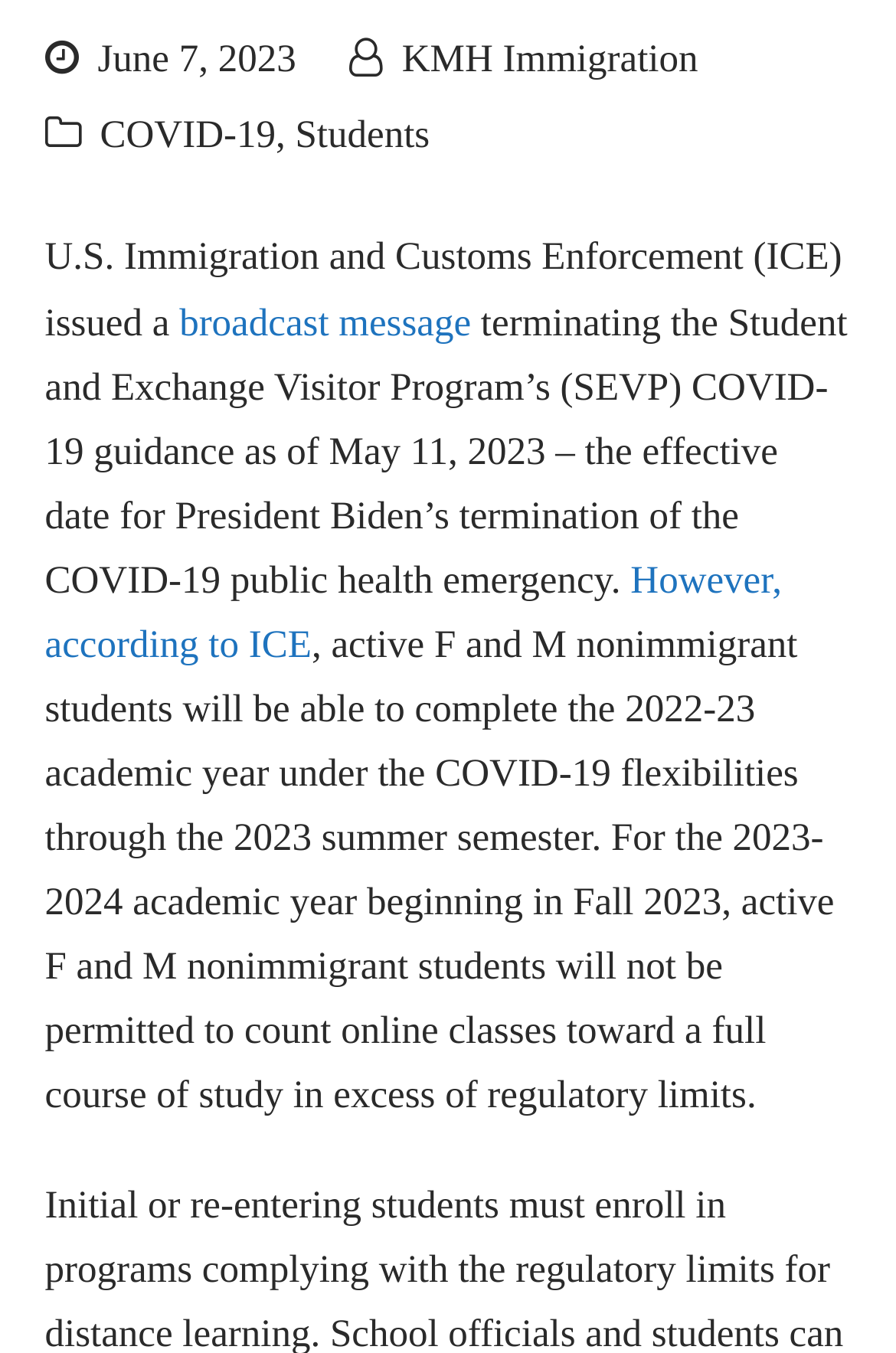Predict the bounding box of the UI element based on this description: "However, according to ICE".

[0.05, 0.412, 0.873, 0.492]